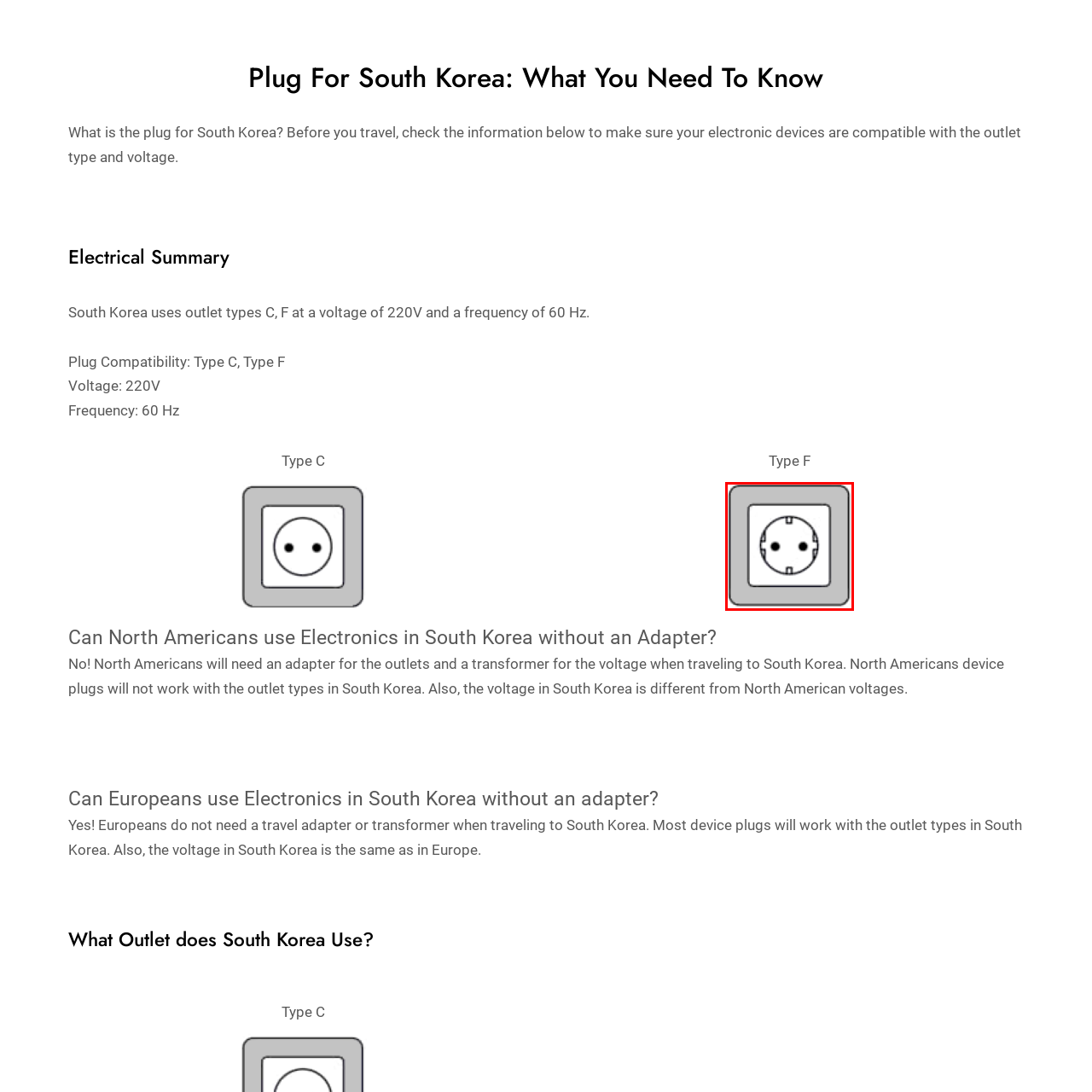What is the frequency of this outlet?
Review the image highlighted by the red bounding box and respond with a brief answer in one word or phrase.

60 Hz